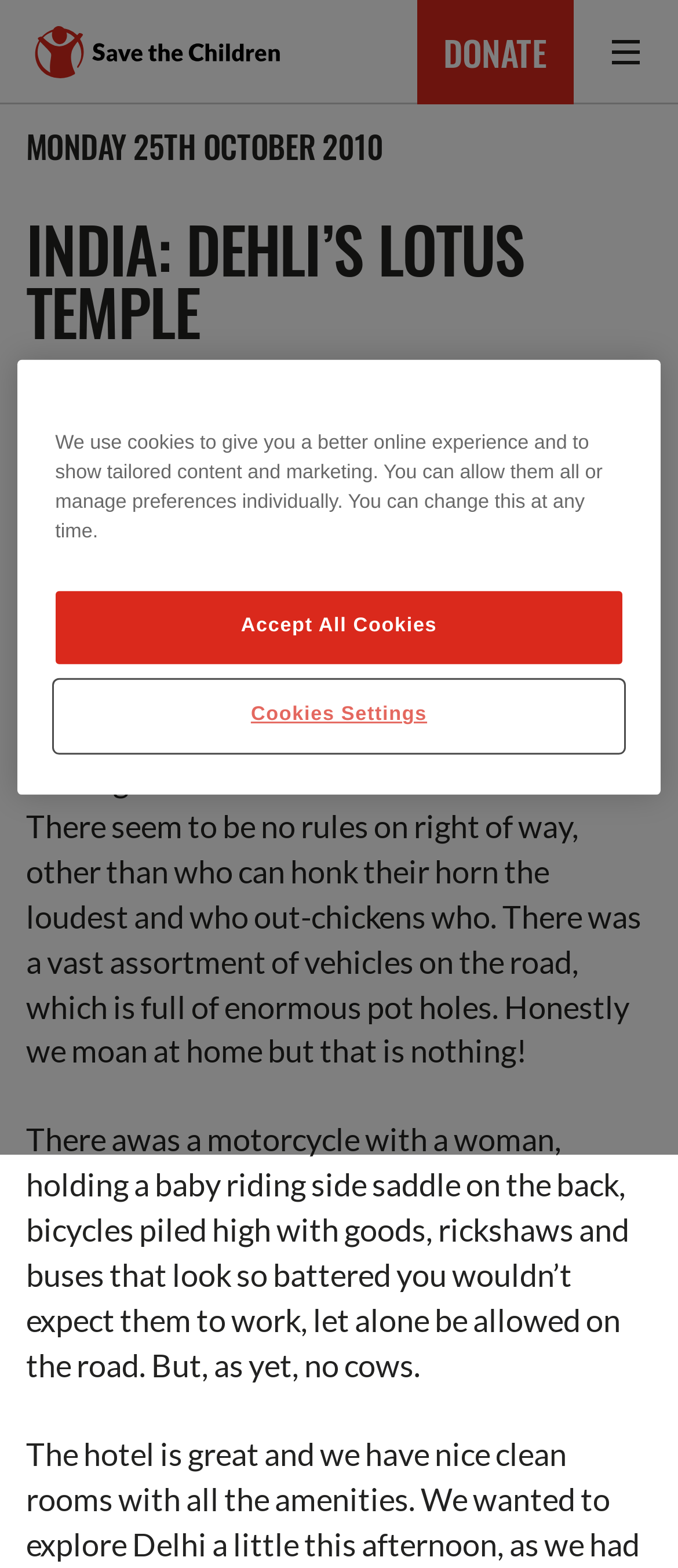Provide the bounding box coordinates, formatted as (top-left x, top-left y, bottom-right x, bottom-right y), with all values being floating point numbers between 0 and 1. Identify the bounding box of the UI element that matches the description: title="Save the Children UK"

[0.051, 0.023, 0.413, 0.041]